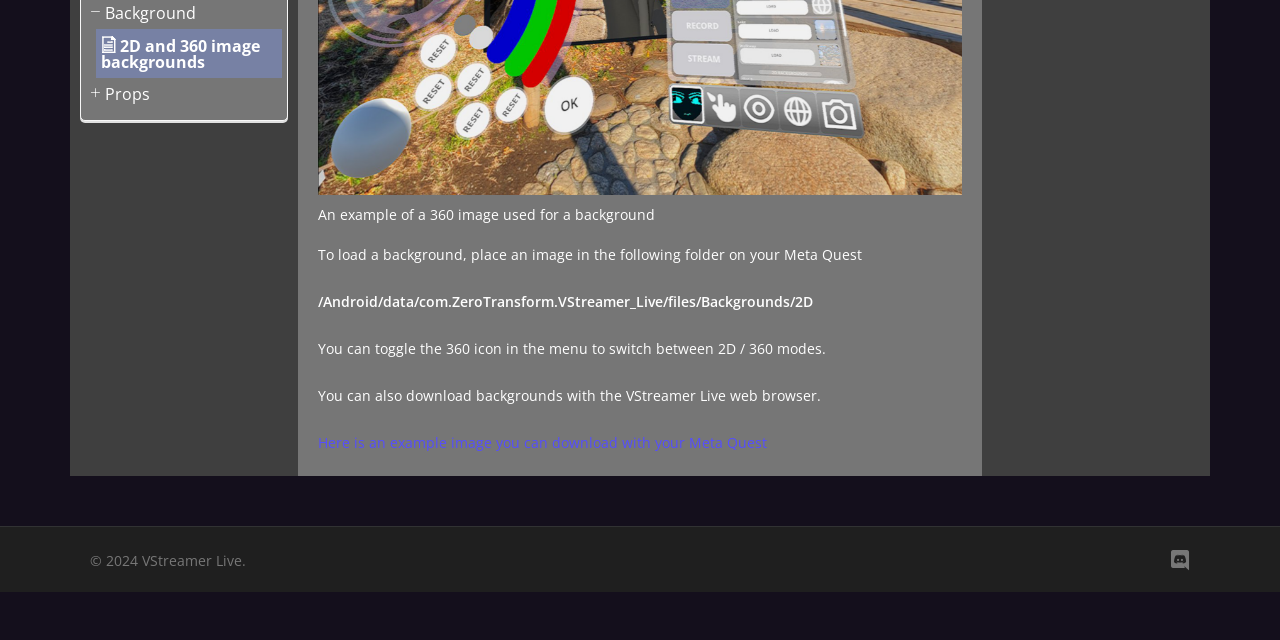Given the webpage screenshot and the description, determine the bounding box coordinates (top-left x, top-left y, bottom-right x, bottom-right y) that define the location of the UI element matching this description: Go to Top

None